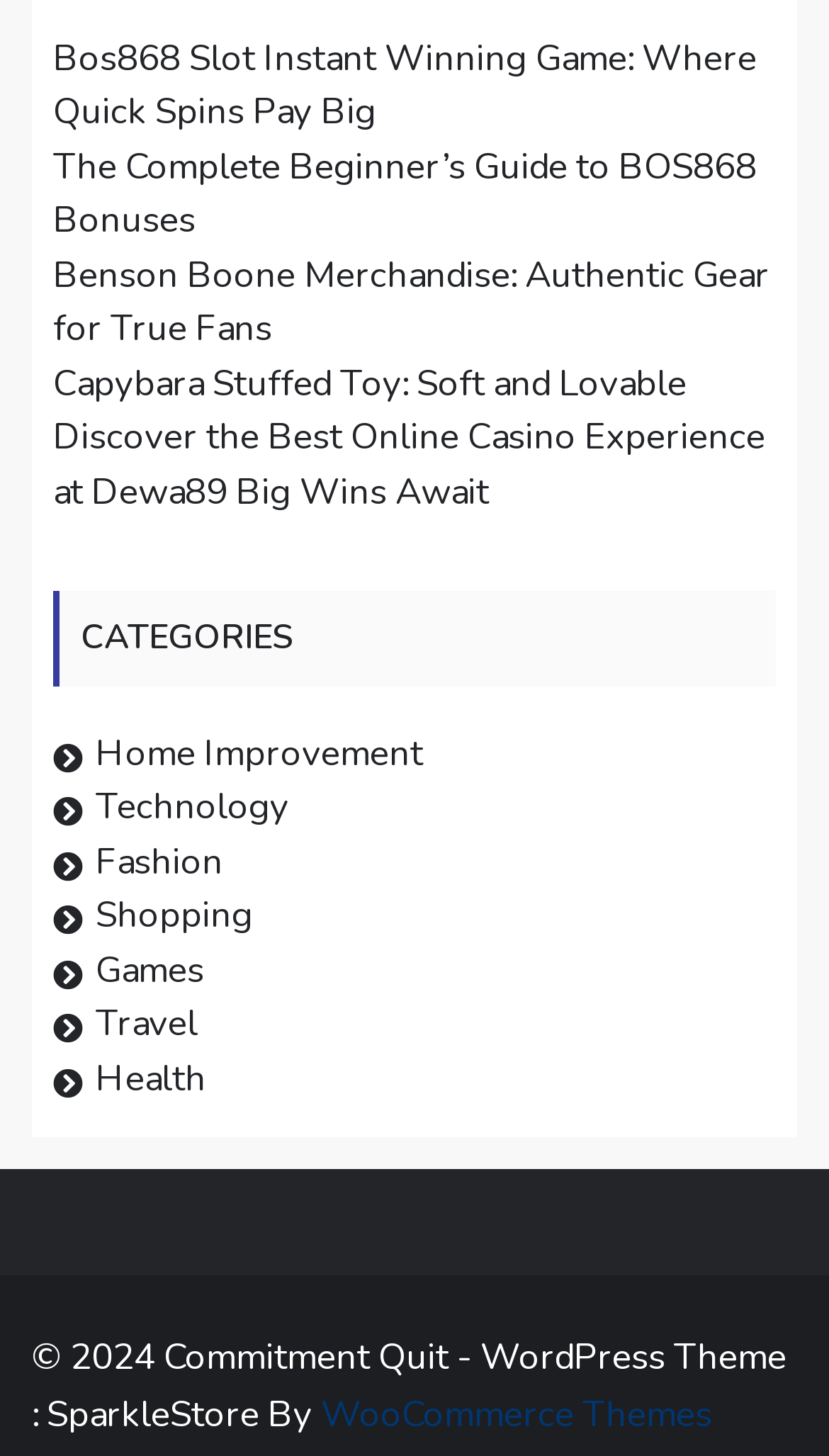What is the category above 'Home Improvement'?
Provide a concise answer using a single word or phrase based on the image.

None